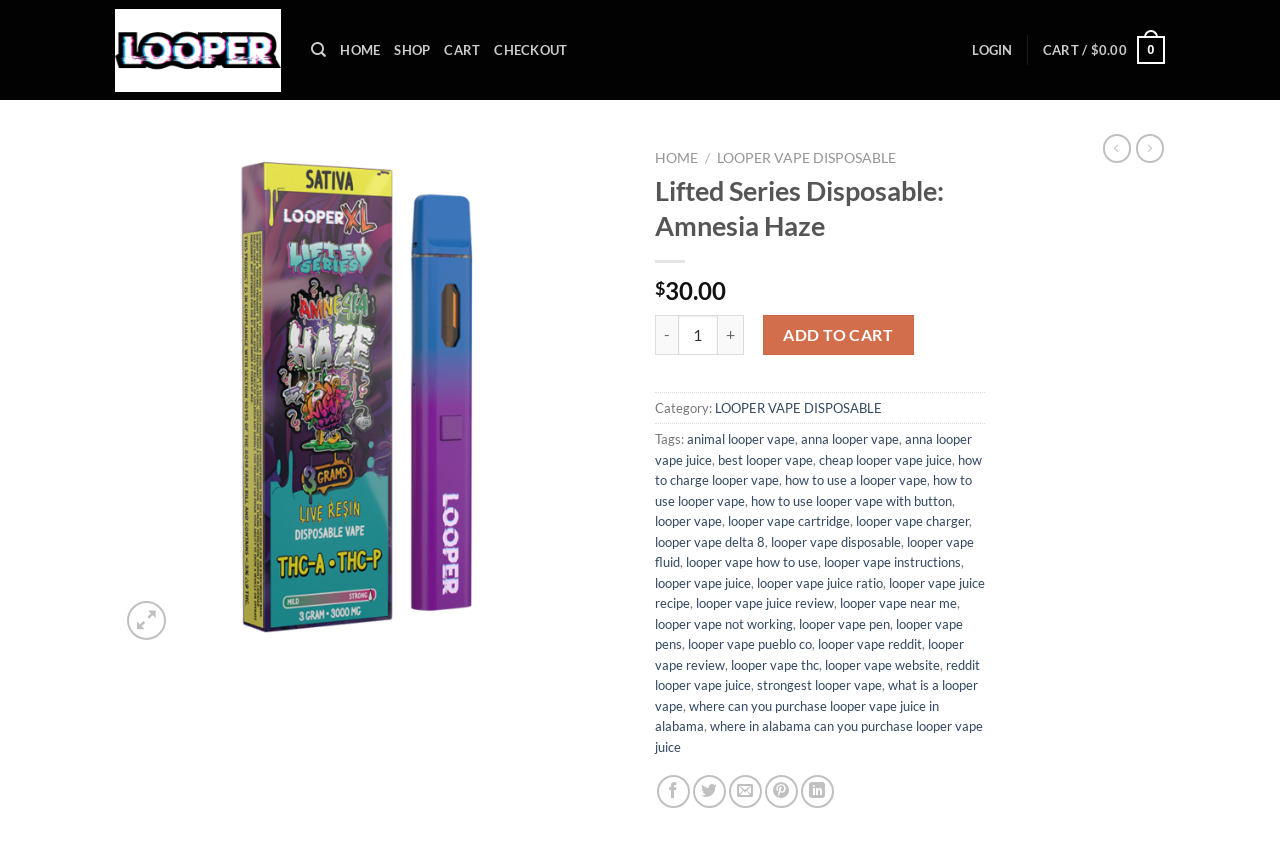Locate the bounding box coordinates of the item that should be clicked to fulfill the instruction: "View full item page".

None